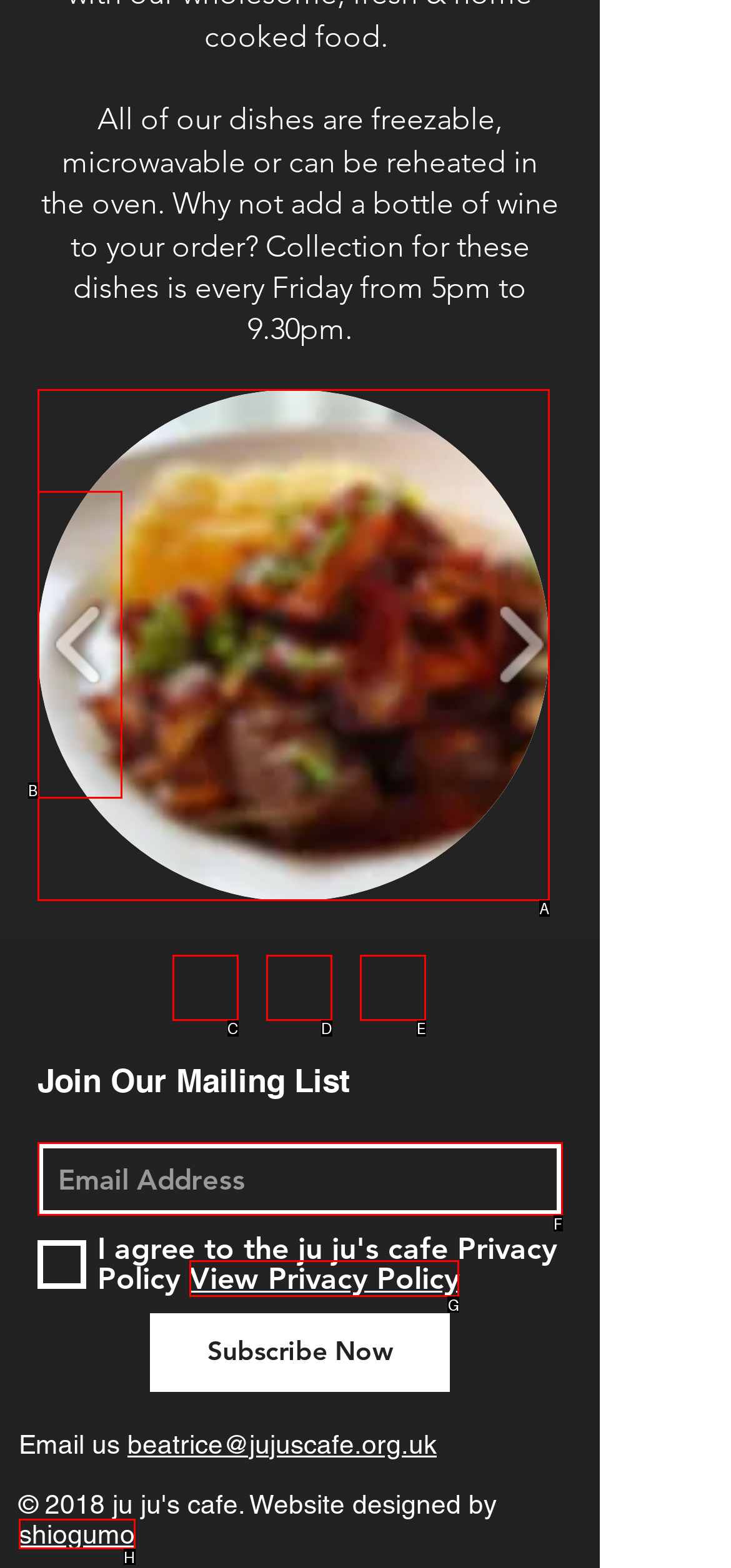Determine which HTML element to click on in order to complete the action: View the privacy policy.
Reply with the letter of the selected option.

G